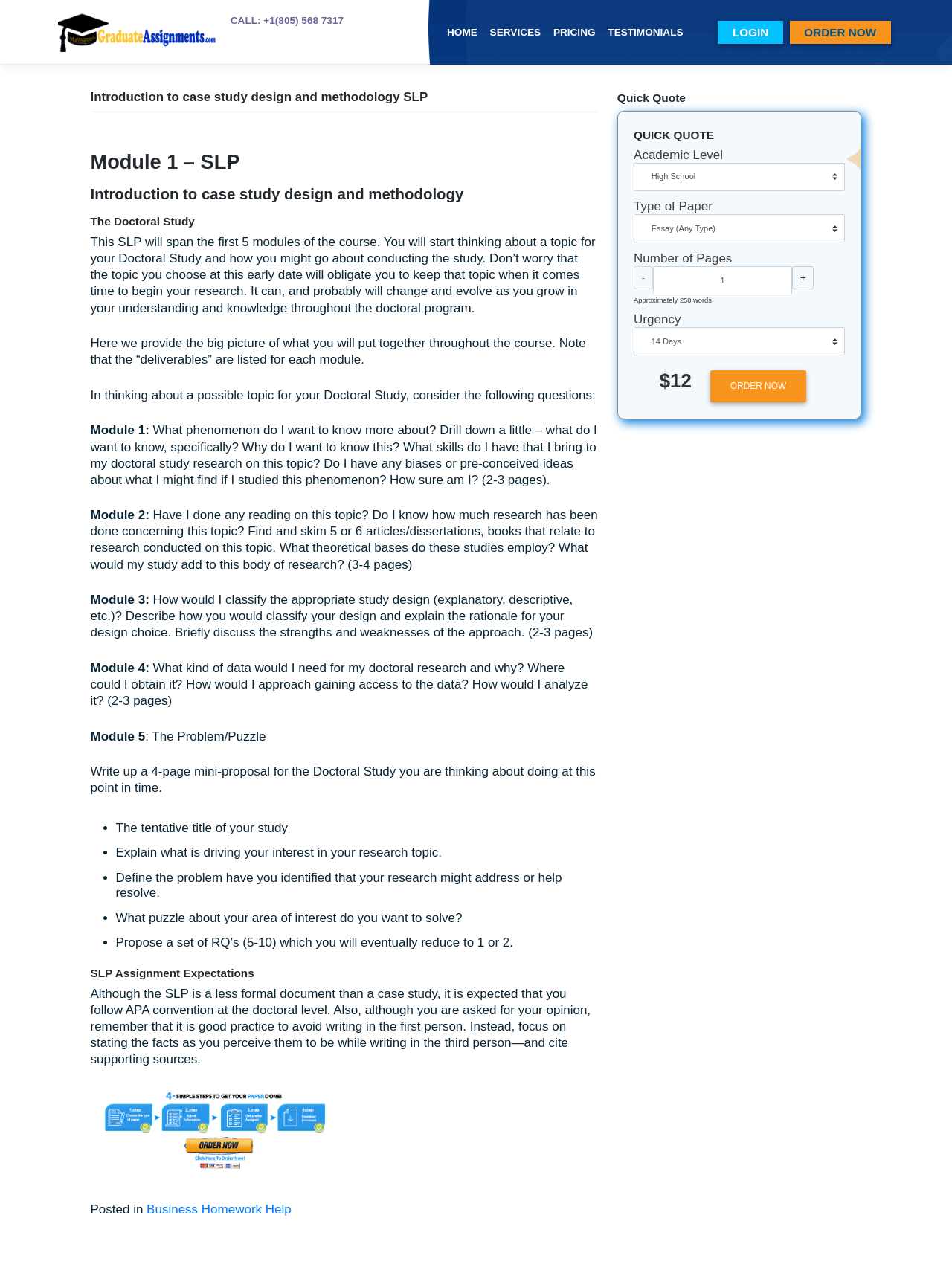Please determine the bounding box coordinates of the element's region to click in order to carry out the following instruction: "View the National Equity Fund homepage". The coordinates should be four float numbers between 0 and 1, i.e., [left, top, right, bottom].

None